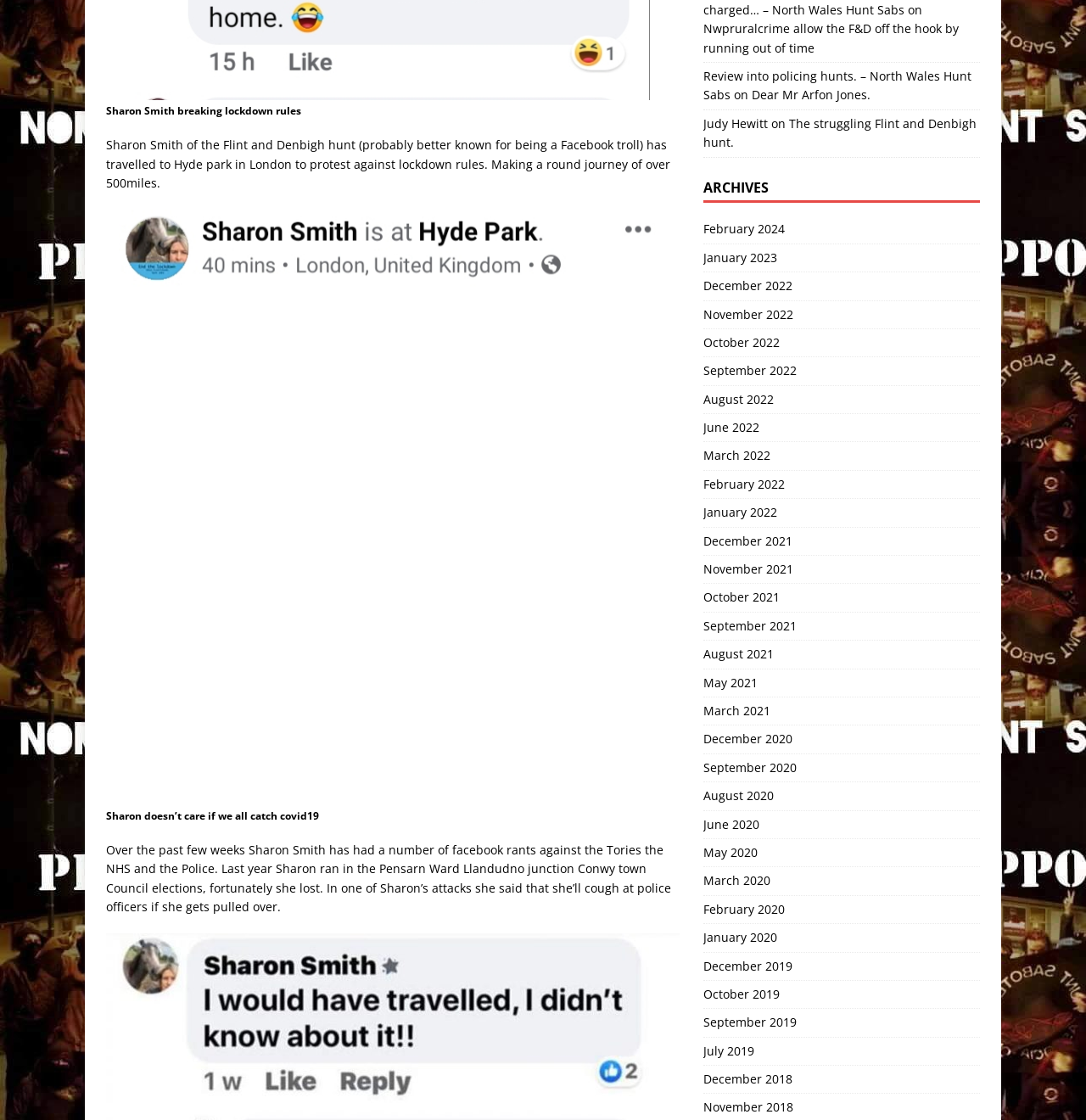What is the name of the person mentioned alongside Judy Hewitt?
Please provide a detailed and comprehensive answer to the question.

The text 'Judy Hewitt on' suggests that Judy Hewitt is mentioned alongside the word 'on', which is likely a reference to a social media platform or a website.